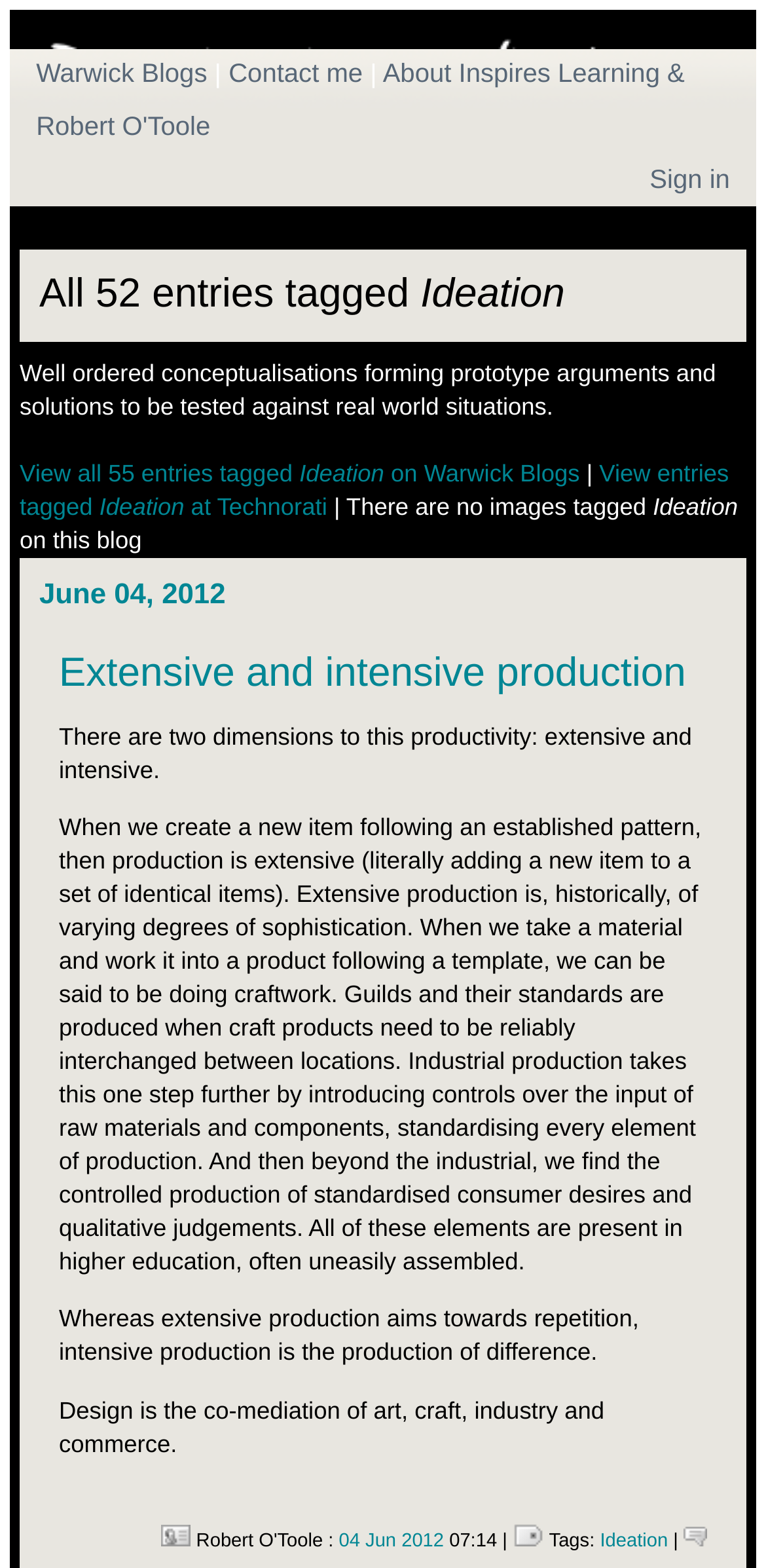Return the bounding box coordinates of the UI element that corresponds to this description: "Ideation". The coordinates must be given as four float numbers in the range of 0 and 1, [left, top, right, bottom].

[0.783, 0.976, 0.872, 0.99]